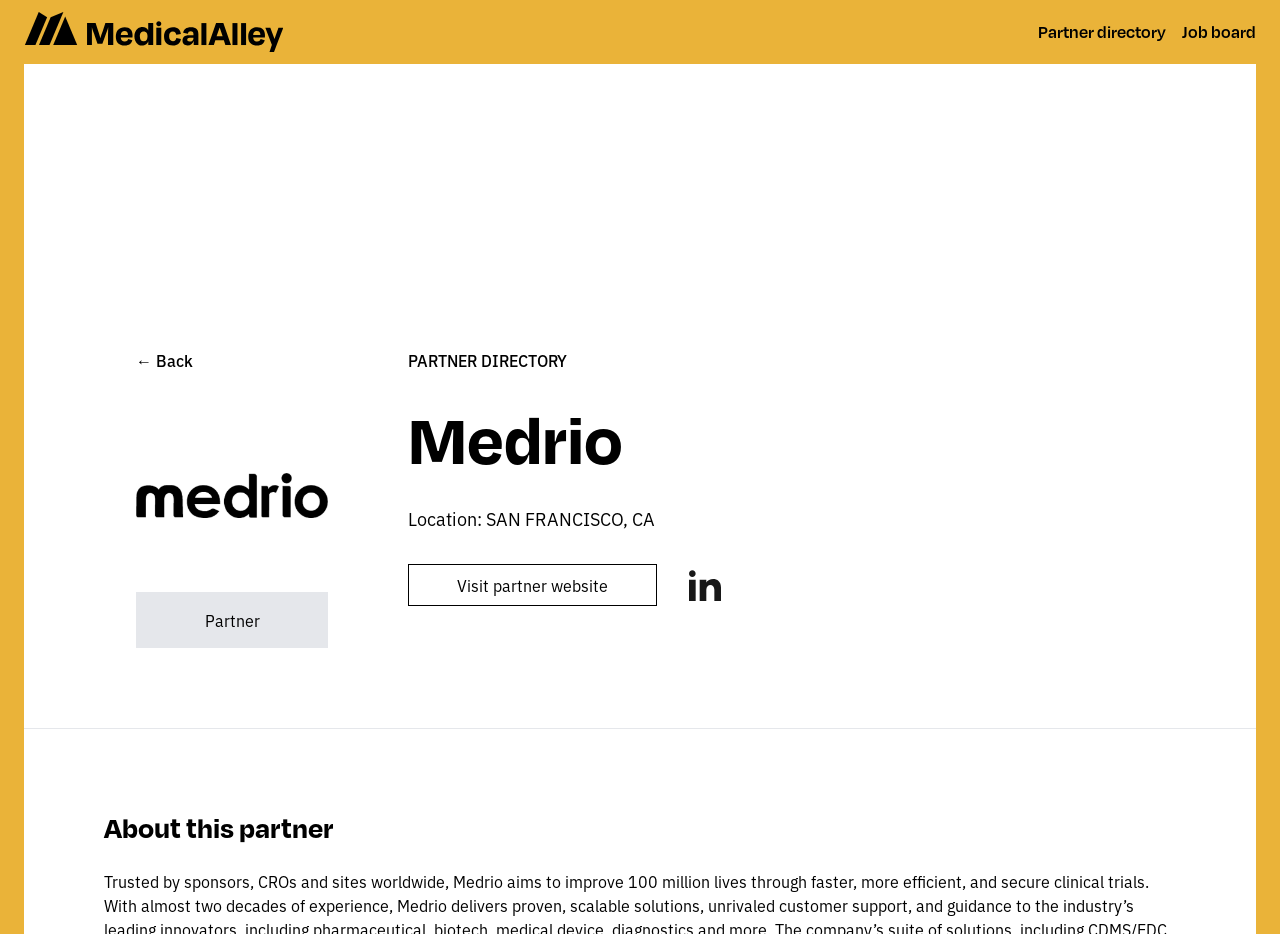Offer an in-depth caption of the entire webpage.

The webpage is a partner page for Medrio, featuring a partner directory. At the top left, there is a small image and a link. On the top right, there are two links, "Partner directory" and "Job board". Below these links, there is a "← Back" link and the Medrio logo. 

The main content of the page is divided into two sections. The first section is on the left side, with a heading "PARTNER DIRECTORY" and a subheading "Location:" followed by "SAN FRANCISCO, CA". 

On the right side, there is a section with a heading "Partner" and a link "Visit partner website". Below this link, there is a link to the partner's LinkedIn page, accompanied by a small image. 

At the bottom of the page, there is a section with a heading "About this partner".